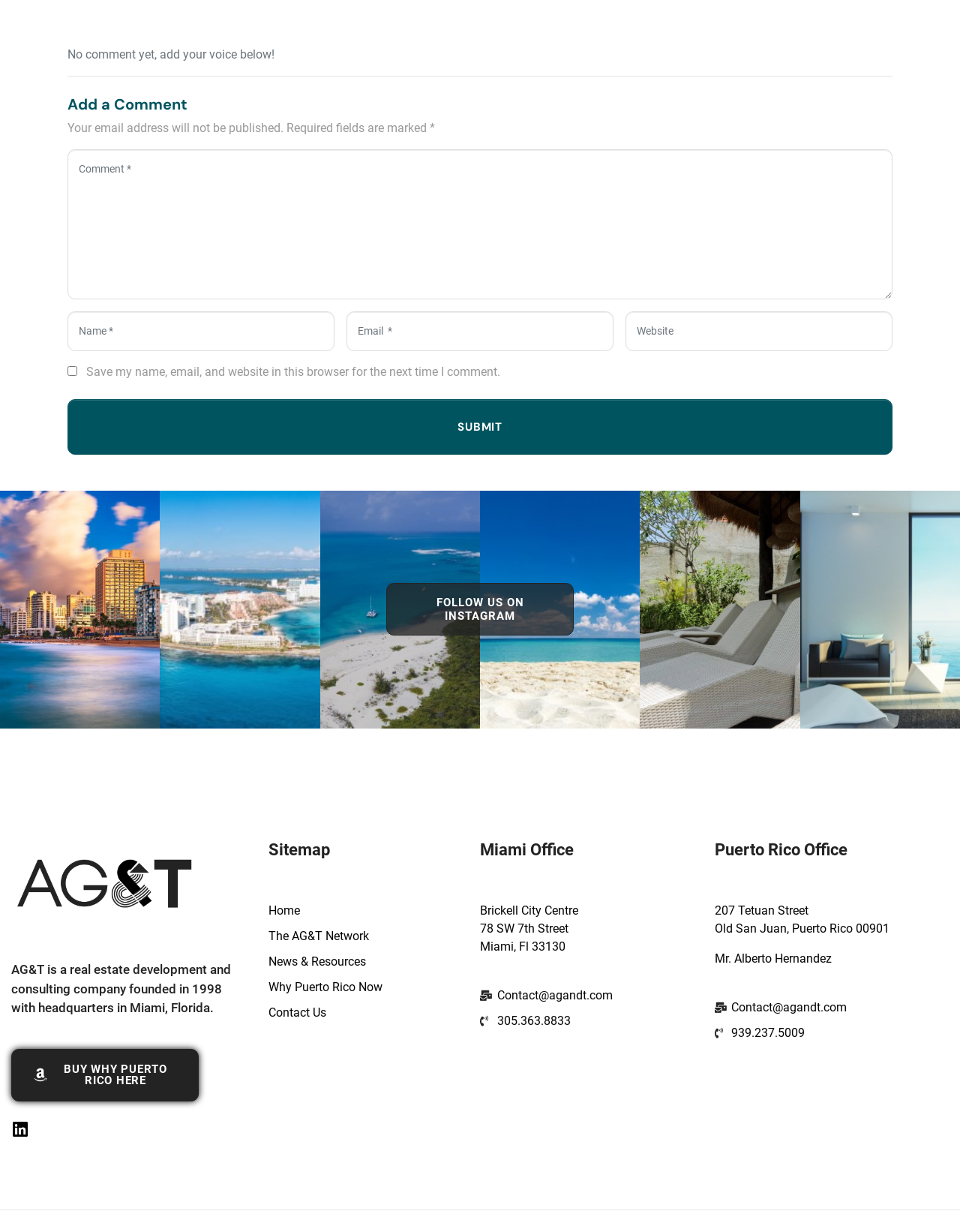Please identify the bounding box coordinates of the clickable area that will fulfill the following instruction: "Submit the form". The coordinates should be in the format of four float numbers between 0 and 1, i.e., [left, top, right, bottom].

[0.07, 0.324, 0.93, 0.369]